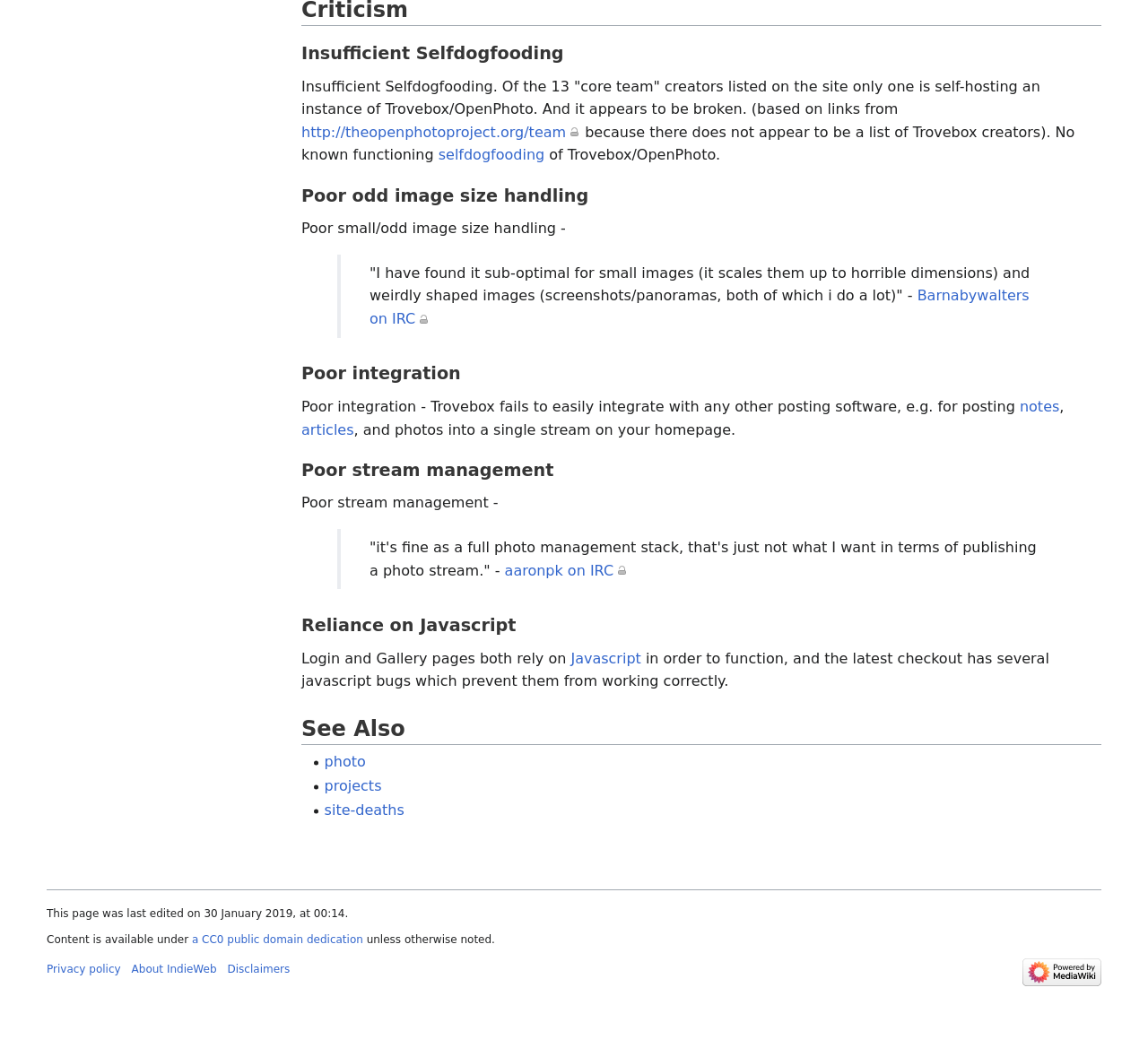How many headings are on this webpage?
Carefully examine the image and provide a detailed answer to the question.

I counted the number of heading elements on the webpage, which are 'Insufficient Selfdogfooding', 'Poor odd image size handling', 'Poor integration', 'Poor stream management', 'Reliance on Javascript', and 'See Also'.